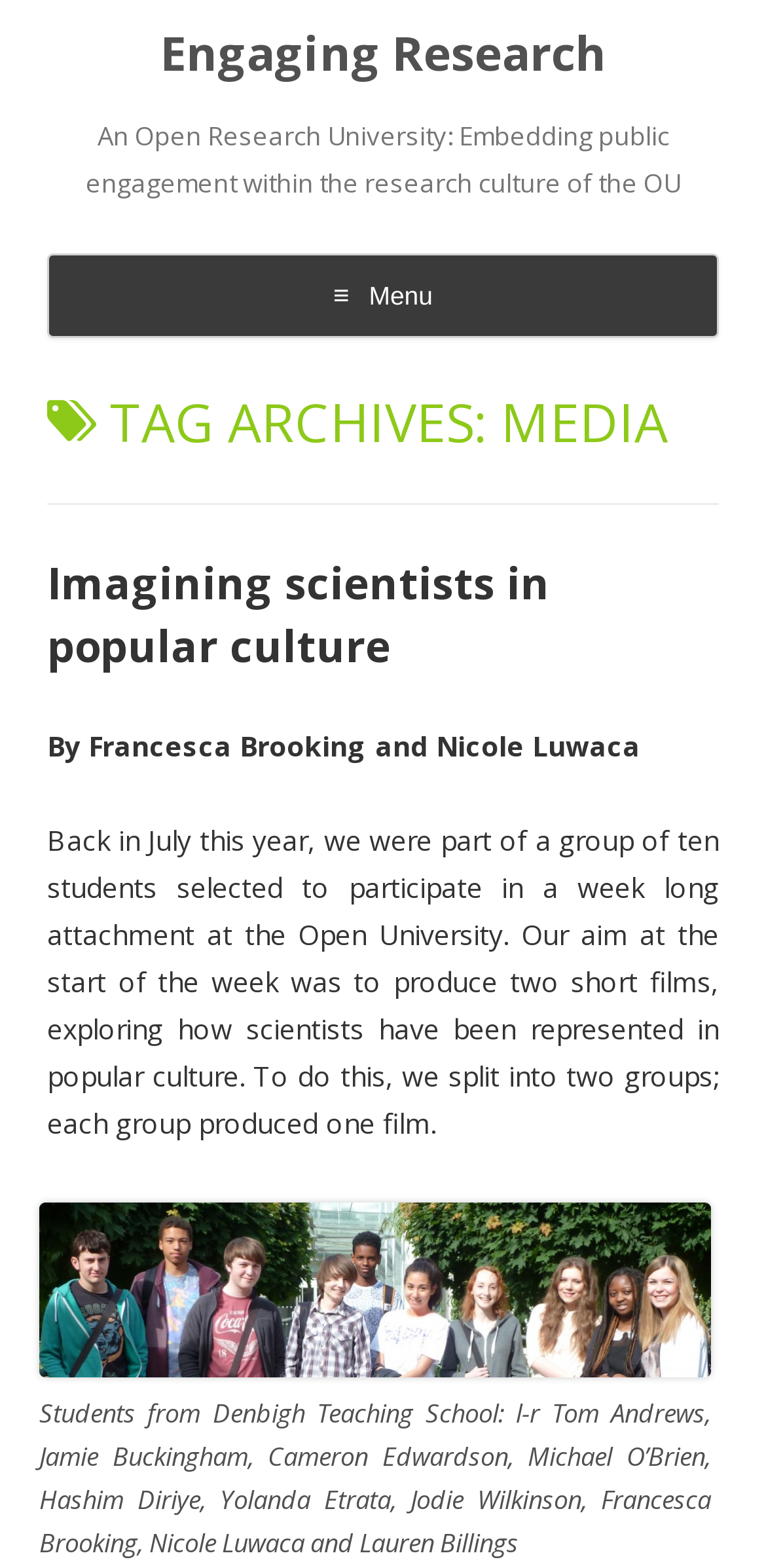Answer the following inquiry with a single word or phrase:
What is the name of the teaching school?

Denbigh Teaching School